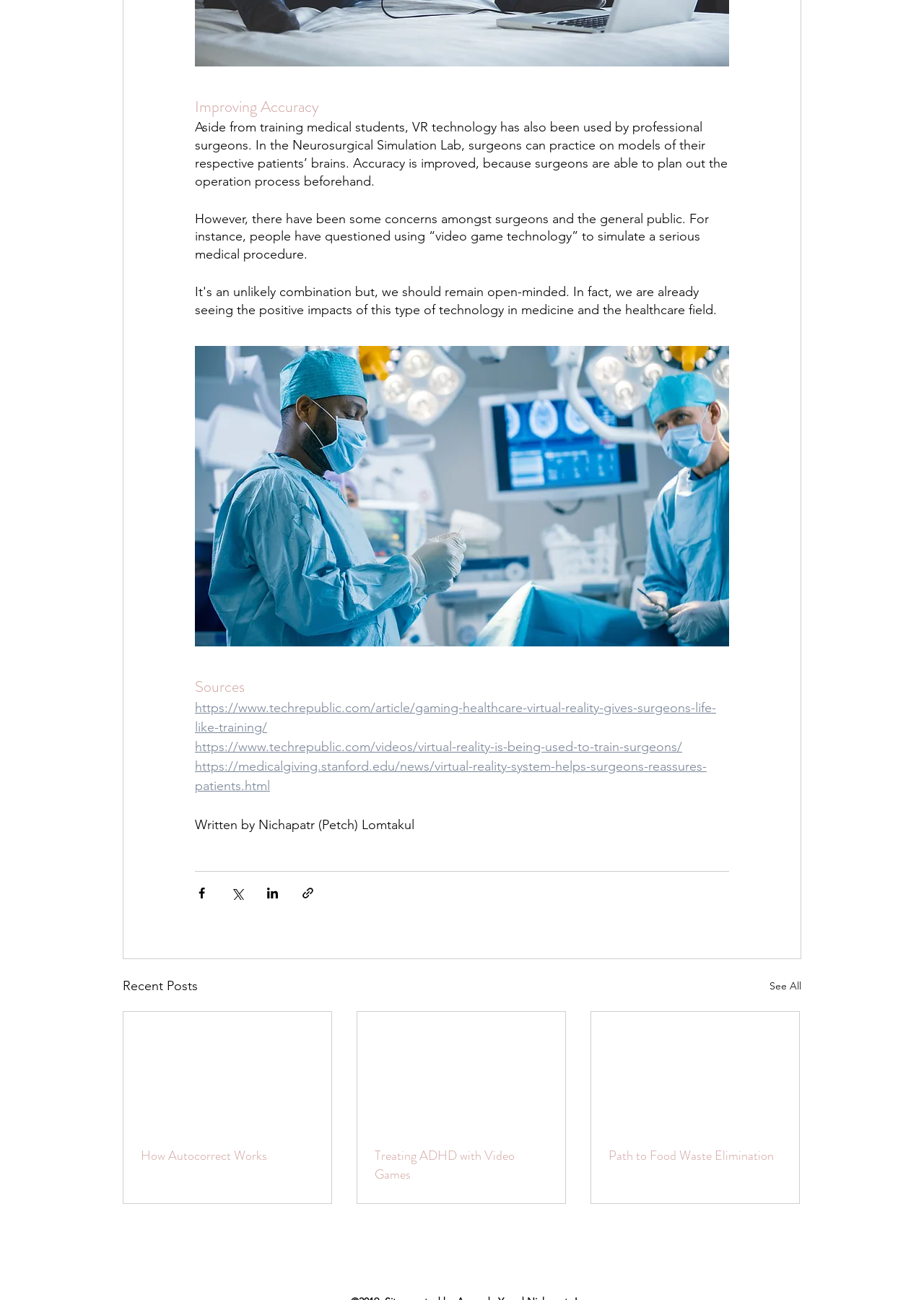Find the bounding box coordinates of the clickable element required to execute the following instruction: "Explore the 'Recent Posts' section". Provide the coordinates as four float numbers between 0 and 1, i.e., [left, top, right, bottom].

[0.133, 0.75, 0.214, 0.767]